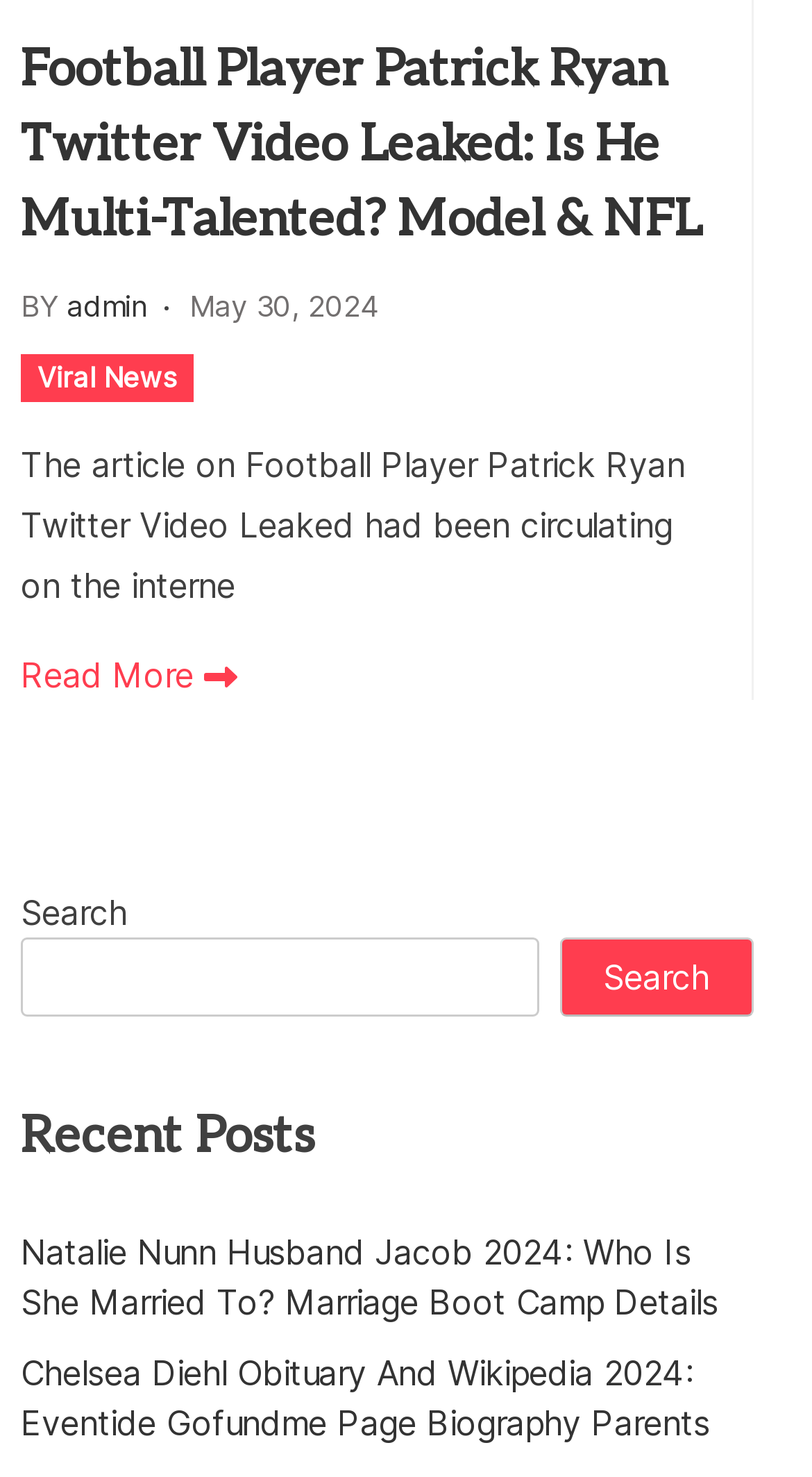Provide a short answer using a single word or phrase for the following question: 
Who wrote the article?

admin